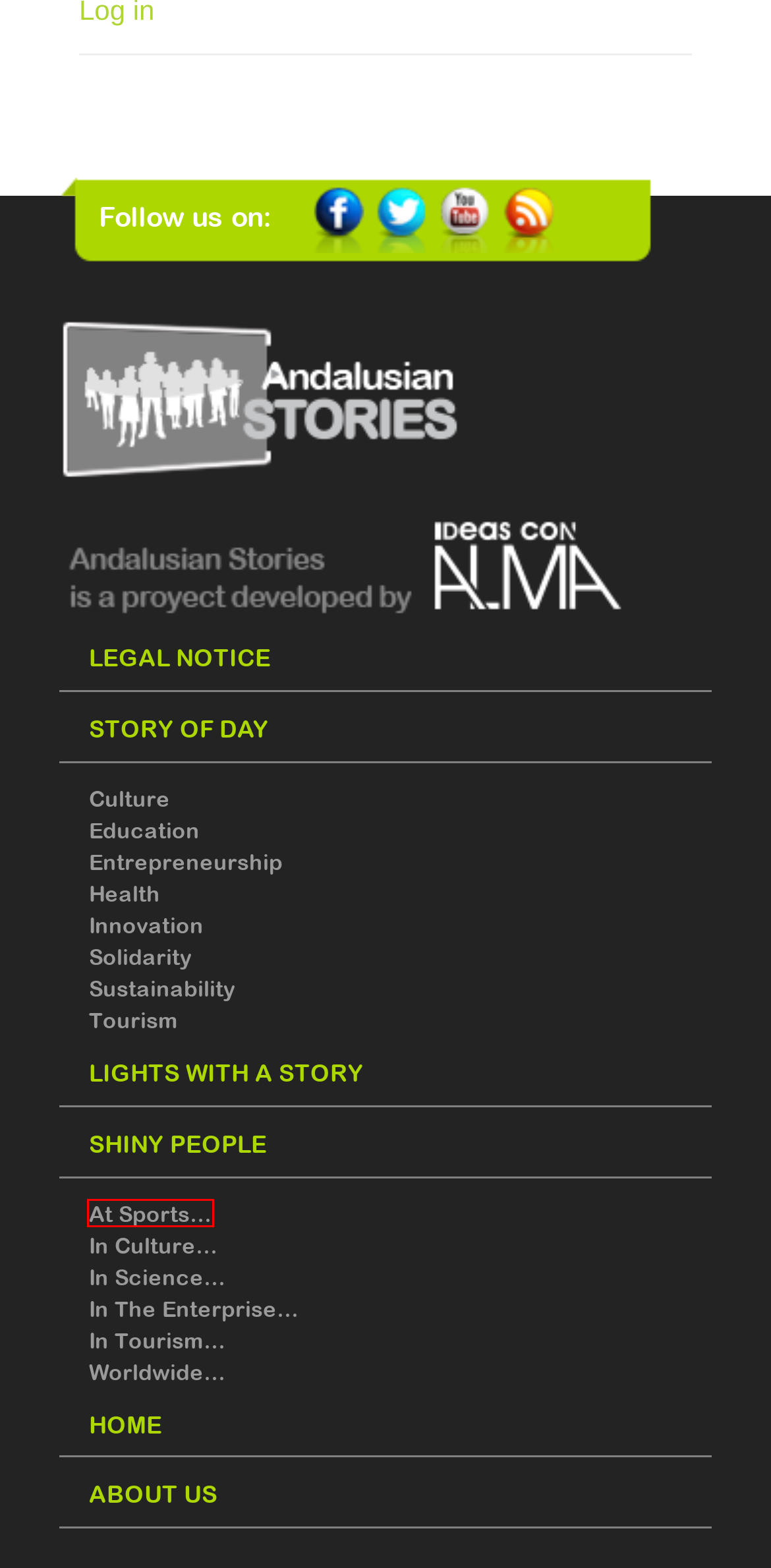You are given a screenshot of a webpage with a red rectangle bounding box around a UI element. Select the webpage description that best matches the new webpage after clicking the element in the bounding box. Here are the candidates:
A. Legal Notice - Andalusian news at Andalusian Stories
B. About us - Andalusian news at Andalusian Stories
C. Culture Archives - Andalusian news at Andalusian Stories
D. At Sports Archives - Andalusian news at Andalusian Stories
E. Andalusian news at Andalusian Stories
F. Shiny People Archives - Andalusian news at Andalusian Stories
G. In Tourism Archives - Andalusian news at Andalusian Stories
H. In Science Archives - Andalusian news at Andalusian Stories

D